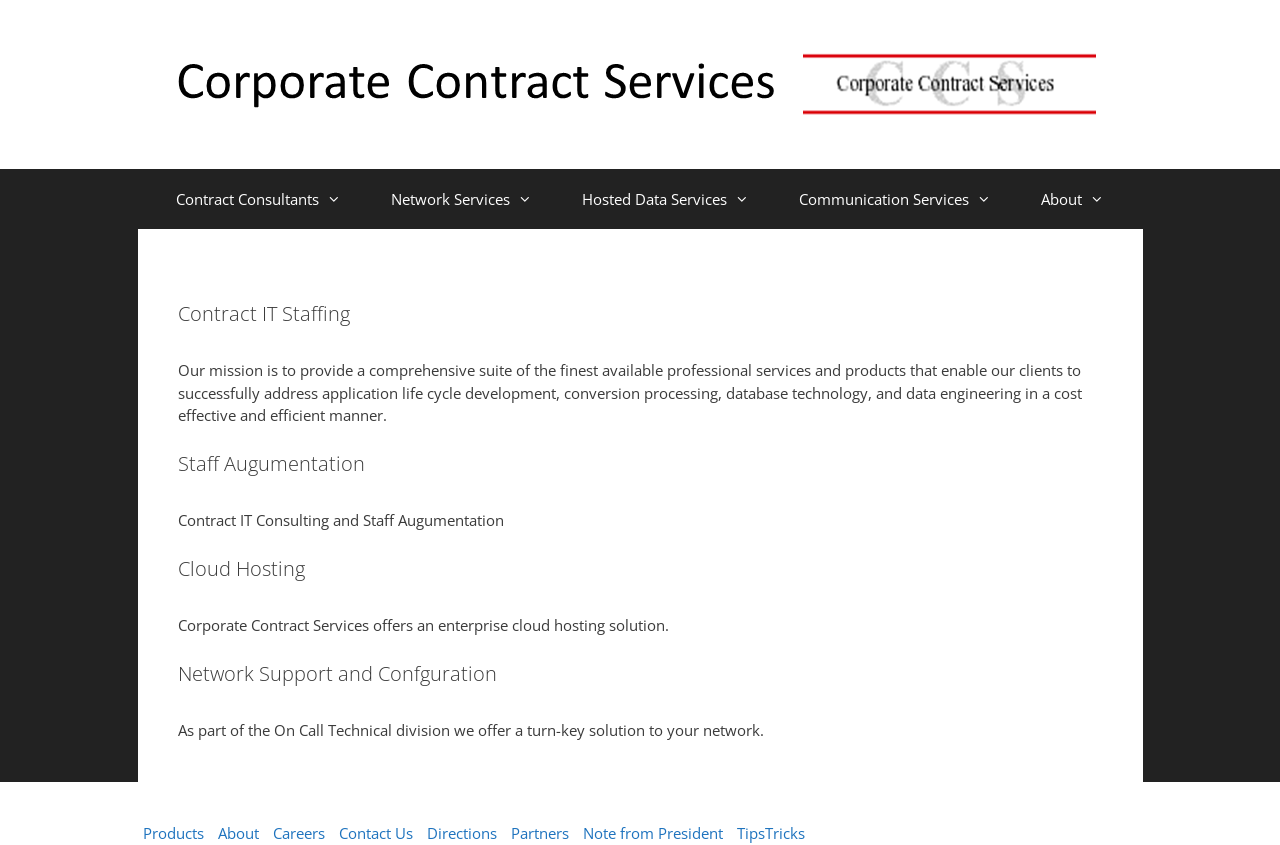What is the location of the 'About' link?
Provide a short answer using one word or a brief phrase based on the image.

Top navigation and bottom section